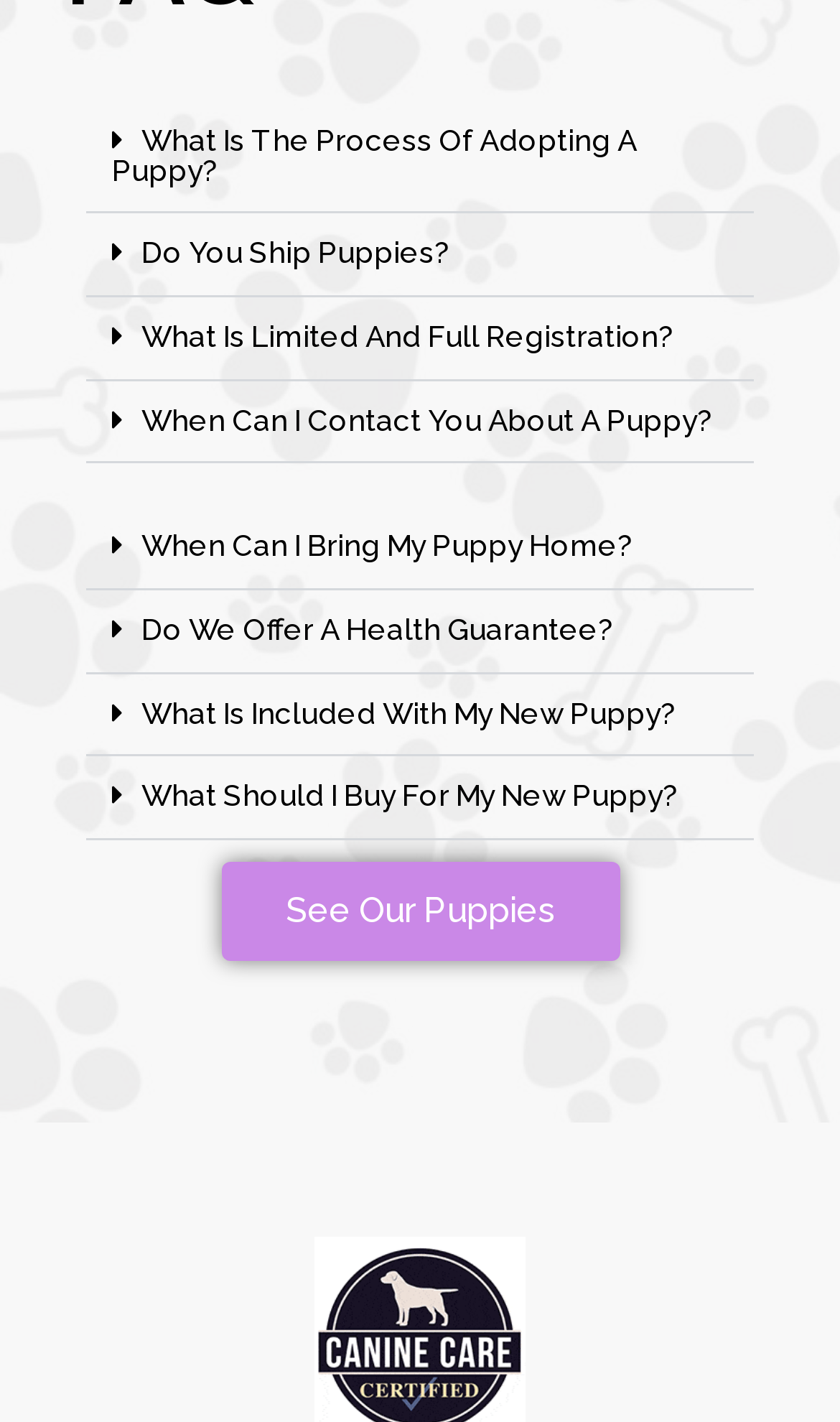What is the vertical position of the 'See Our Puppies' link?
Answer the question using a single word or phrase, according to the image.

Below the questions